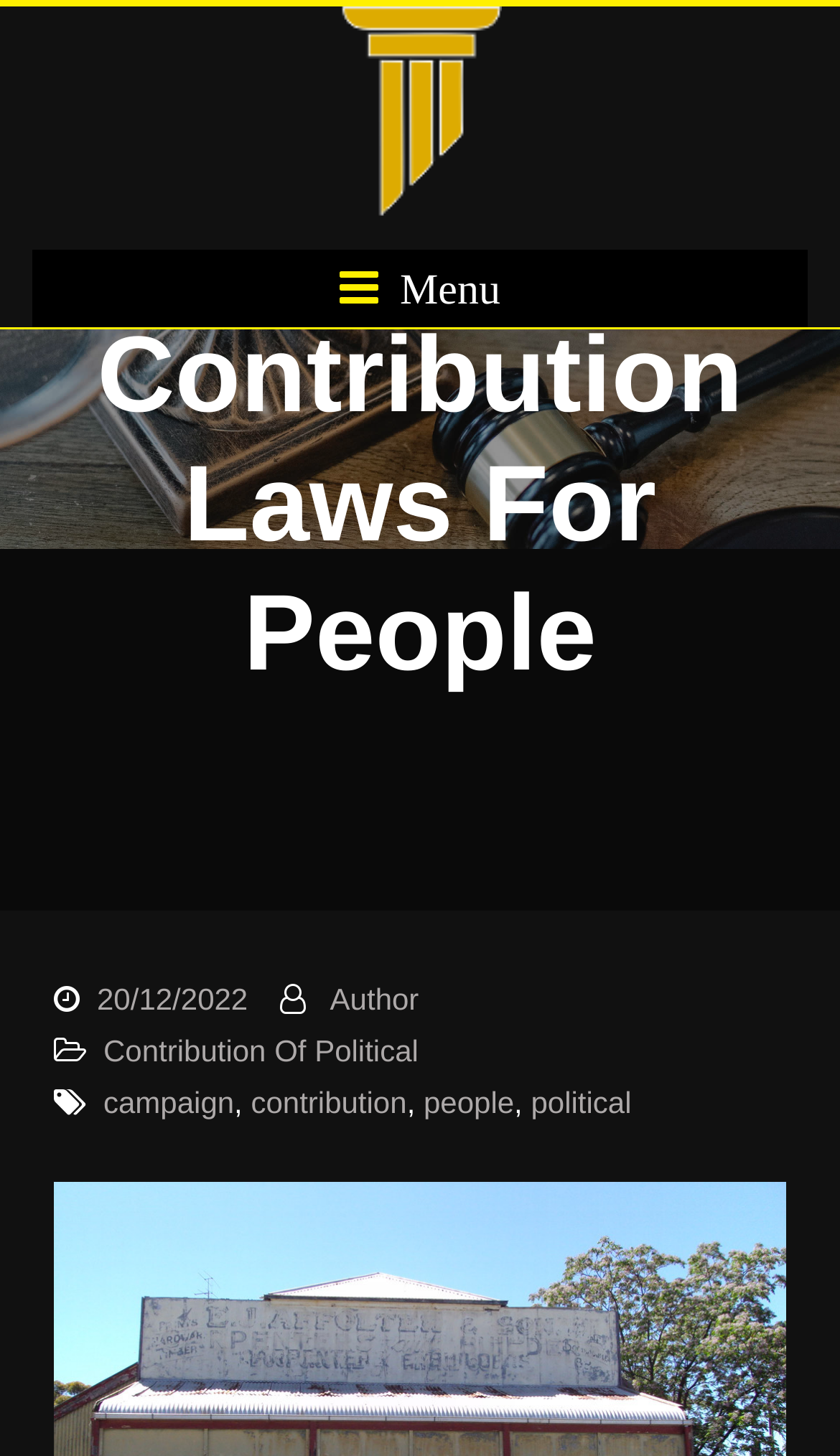Please provide the bounding box coordinates for the element that needs to be clicked to perform the following instruction: "explore campaign contribution". The coordinates should be given as four float numbers between 0 and 1, i.e., [left, top, right, bottom].

[0.299, 0.745, 0.484, 0.769]